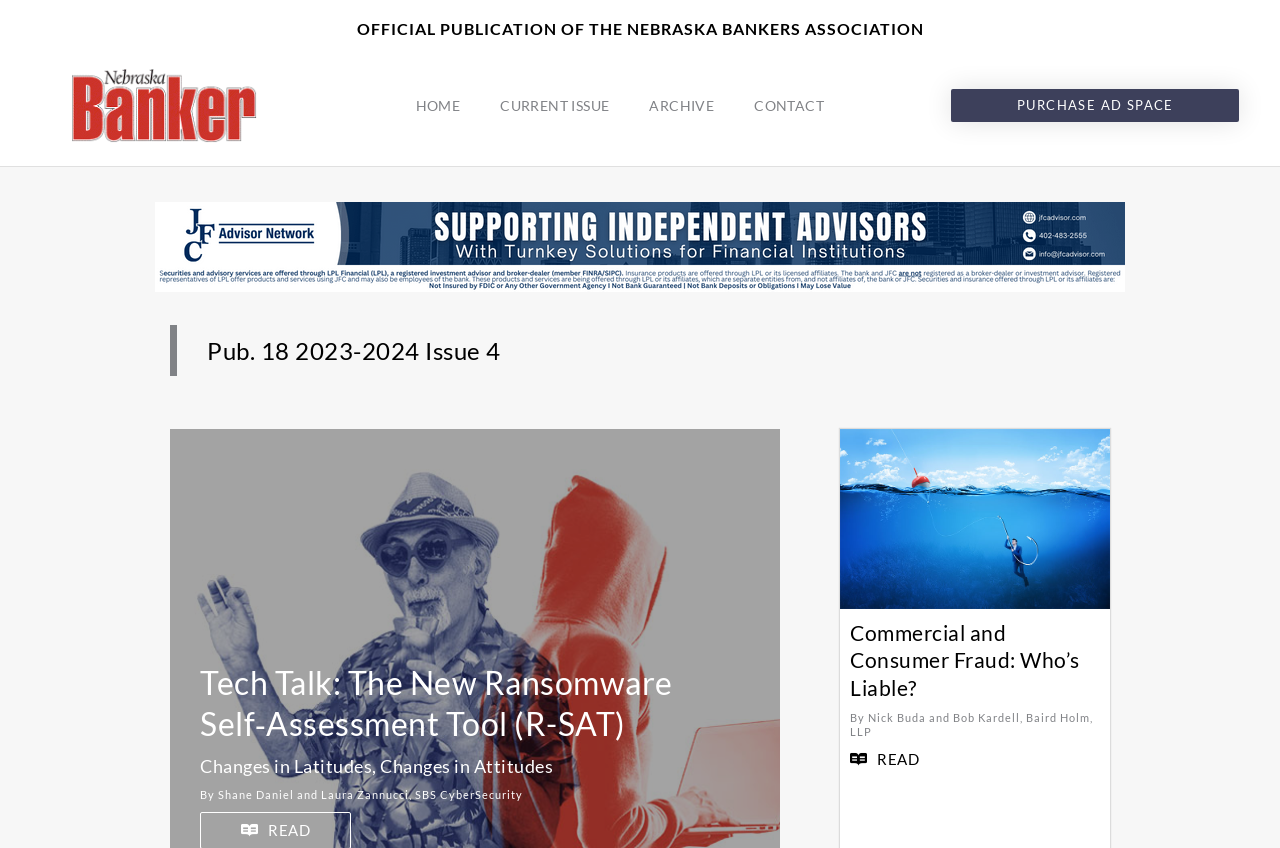Determine the bounding box coordinates of the target area to click to execute the following instruction: "read commercial and consumer fraud article."

[0.664, 0.731, 0.843, 0.825]